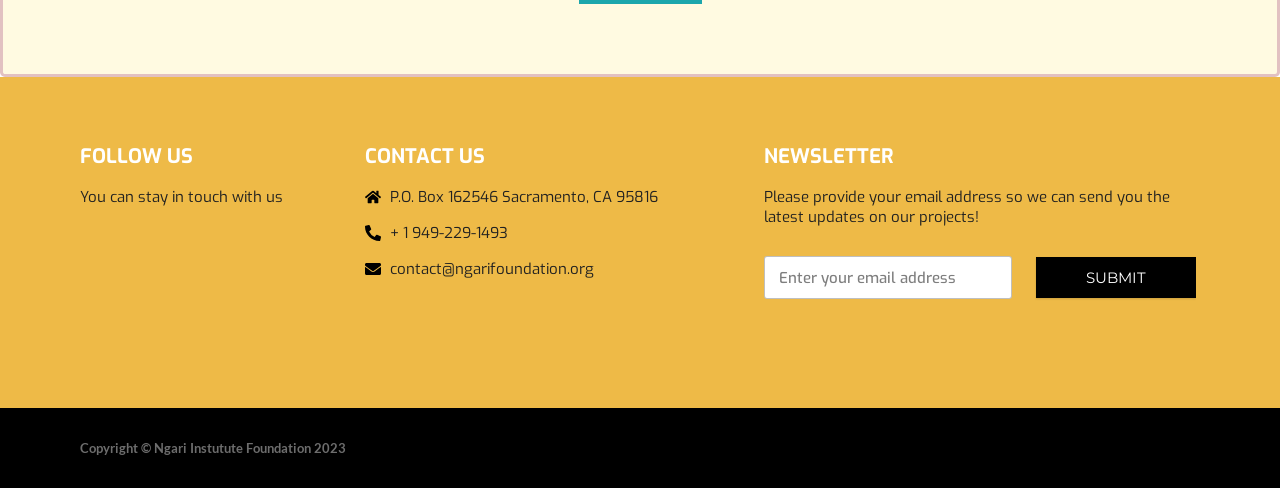What is the organization's postal address?
Refer to the image and give a detailed answer to the query.

I found the postal address by looking at the 'CONTACT US' section, where I saw a static text with the address 'P.O. Box 162546 Sacramento, CA 95816'.